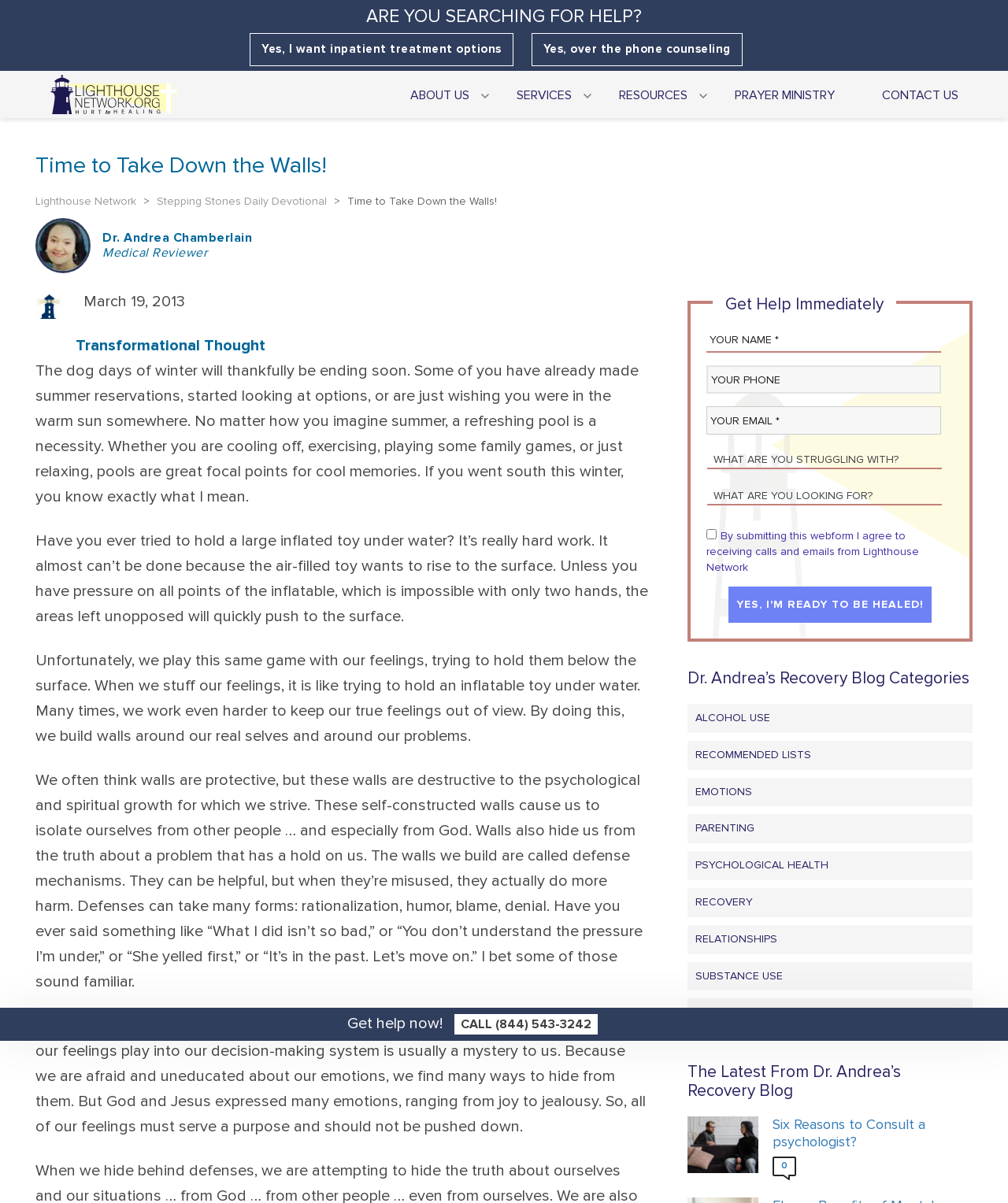Identify the bounding box coordinates for the UI element described as: "Recovery". The coordinates should be provided as four floats between 0 and 1: [left, top, right, bottom].

[0.682, 0.738, 0.965, 0.762]